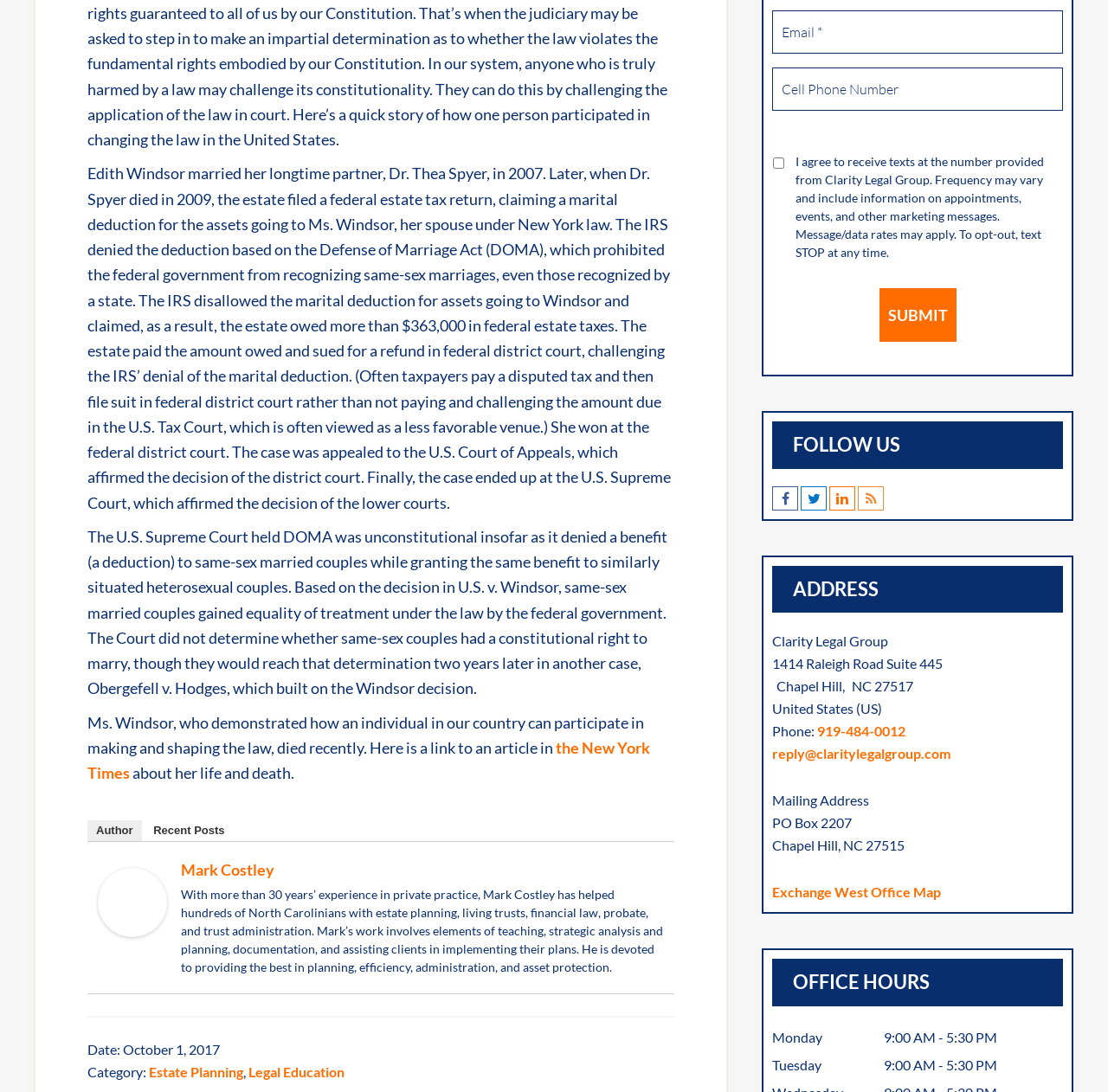Provide the bounding box coordinates of the HTML element this sentence describes: "Exchange West Office Map". The bounding box coordinates consist of four float numbers between 0 and 1, i.e., [left, top, right, bottom].

[0.697, 0.809, 0.849, 0.824]